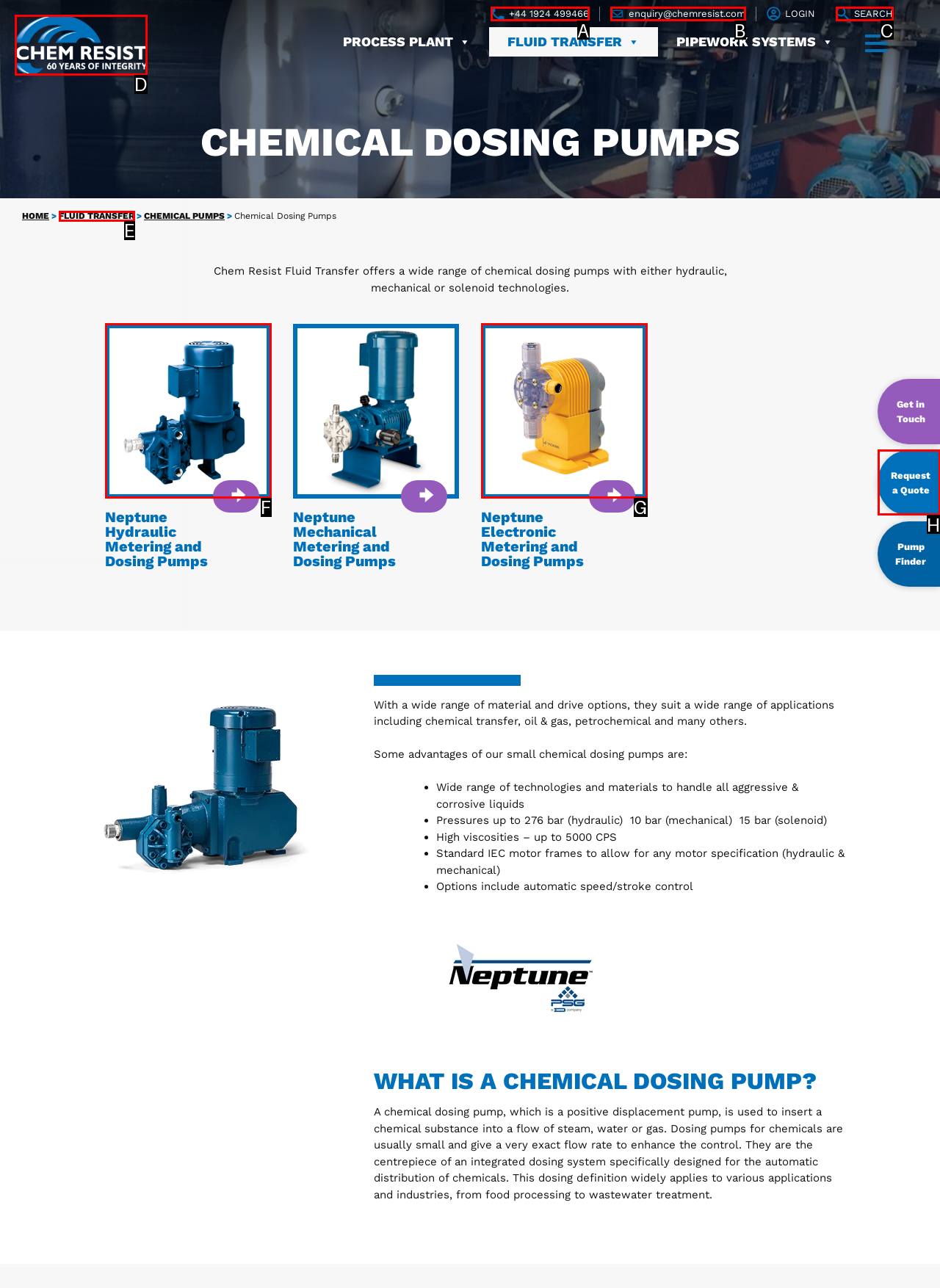Given the task: Request a Quote for a product, indicate which boxed UI element should be clicked. Provide your answer using the letter associated with the correct choice.

H